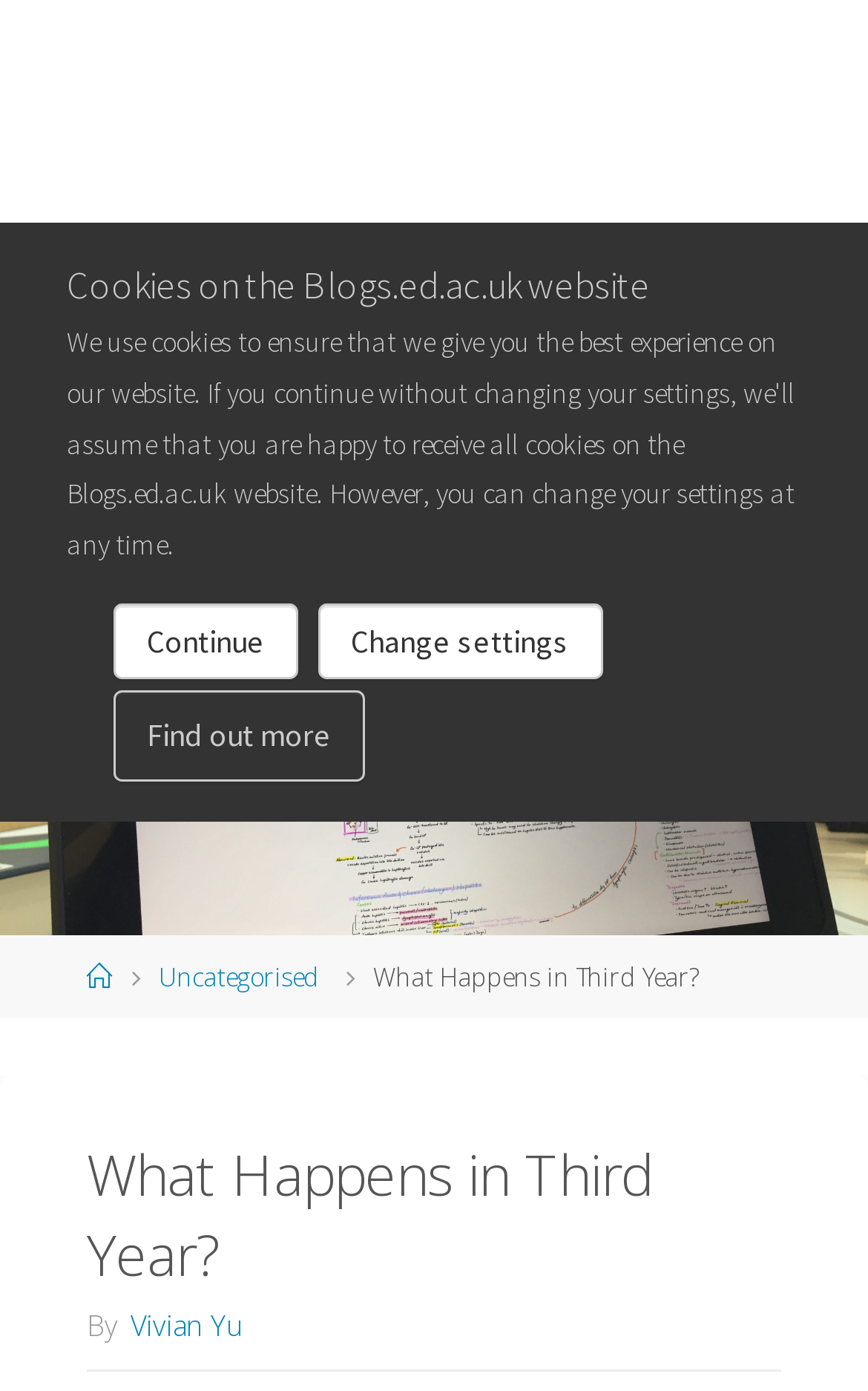Bounding box coordinates are specified in the format (top-left x, top-left y, bottom-right x, bottom-right y). All values are floating point numbers bounded between 0 and 1. Please provide the bounding box coordinate of the region this sentence describes: Find out more

[0.131, 0.496, 0.421, 0.562]